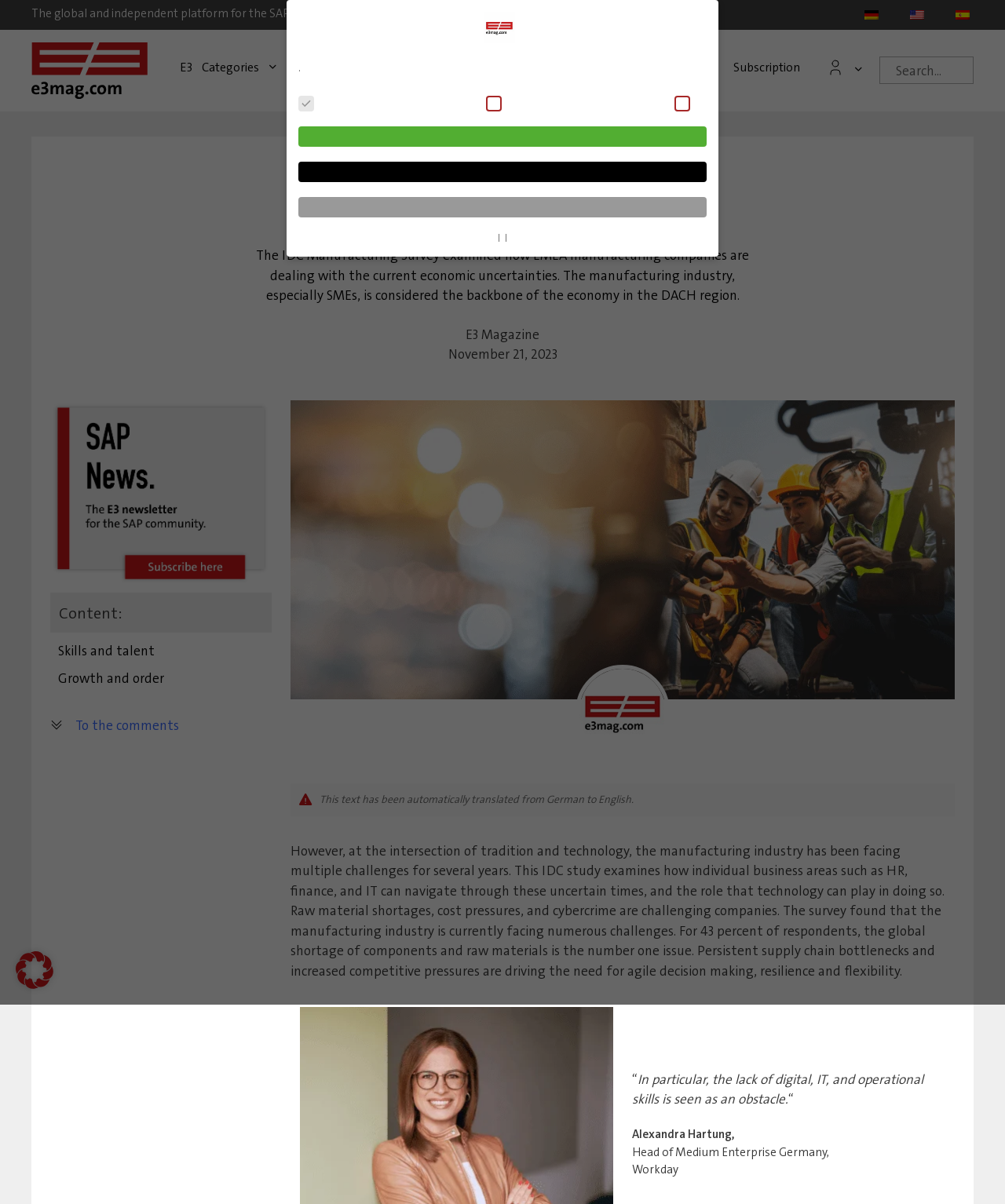Please specify the bounding box coordinates of the element that should be clicked to execute the given instruction: 'View the comments'. Ensure the coordinates are four float numbers between 0 and 1, expressed as [left, top, right, bottom].

[0.075, 0.594, 0.178, 0.611]